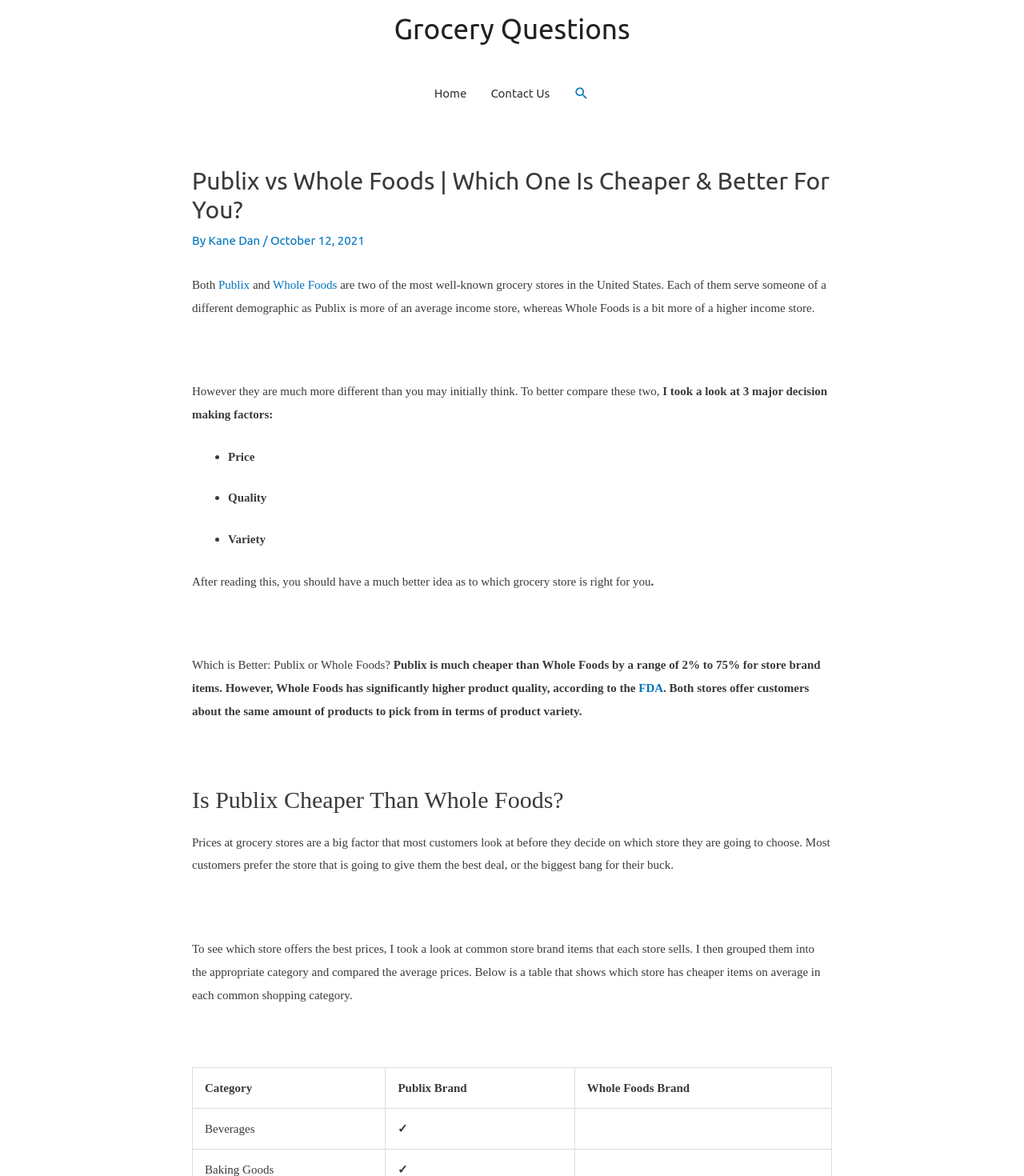Extract the bounding box coordinates for the UI element described by the text: "Home". The coordinates should be in the form of [left, top, right, bottom] with values between 0 and 1.

[0.412, 0.059, 0.468, 0.1]